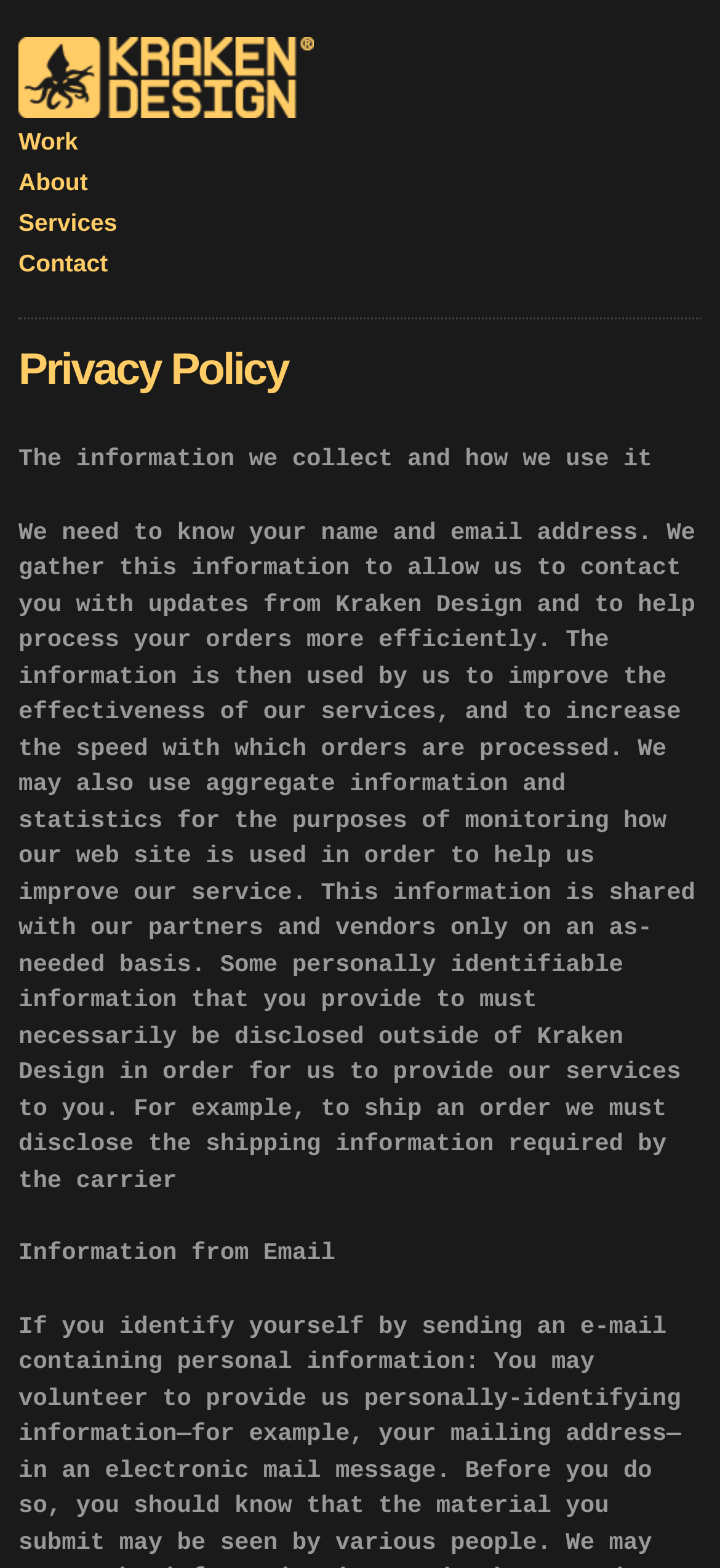Using the information in the image, give a comprehensive answer to the question: 
What is the purpose of collecting name and email address?

According to the webpage, Kraken Design collects name and email address to contact users with updates from Kraken Design and to help process orders more efficiently.